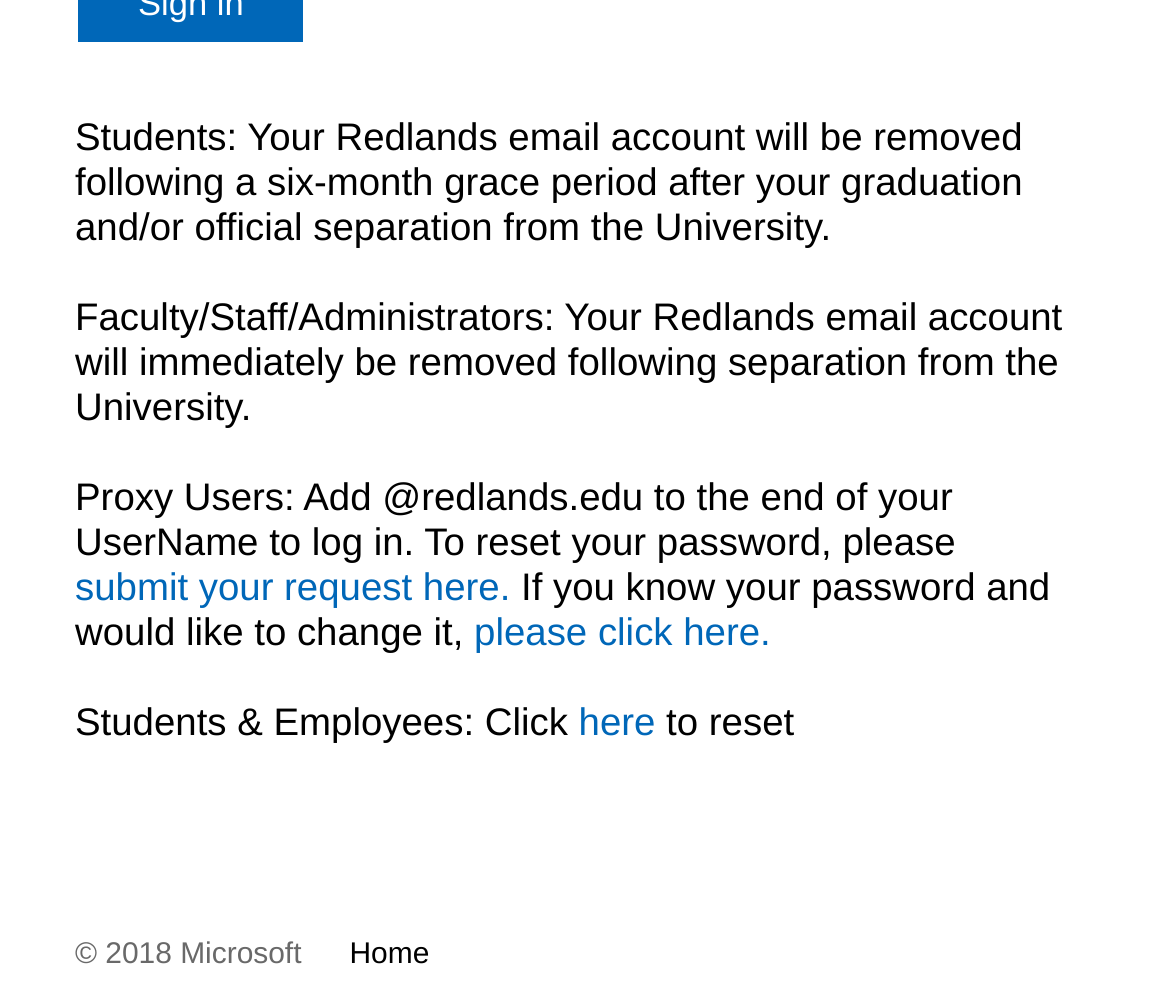Locate the bounding box coordinates of the UI element described by: "strabismus". The bounding box coordinates should consist of four float numbers between 0 and 1, i.e., [left, top, right, bottom].

None